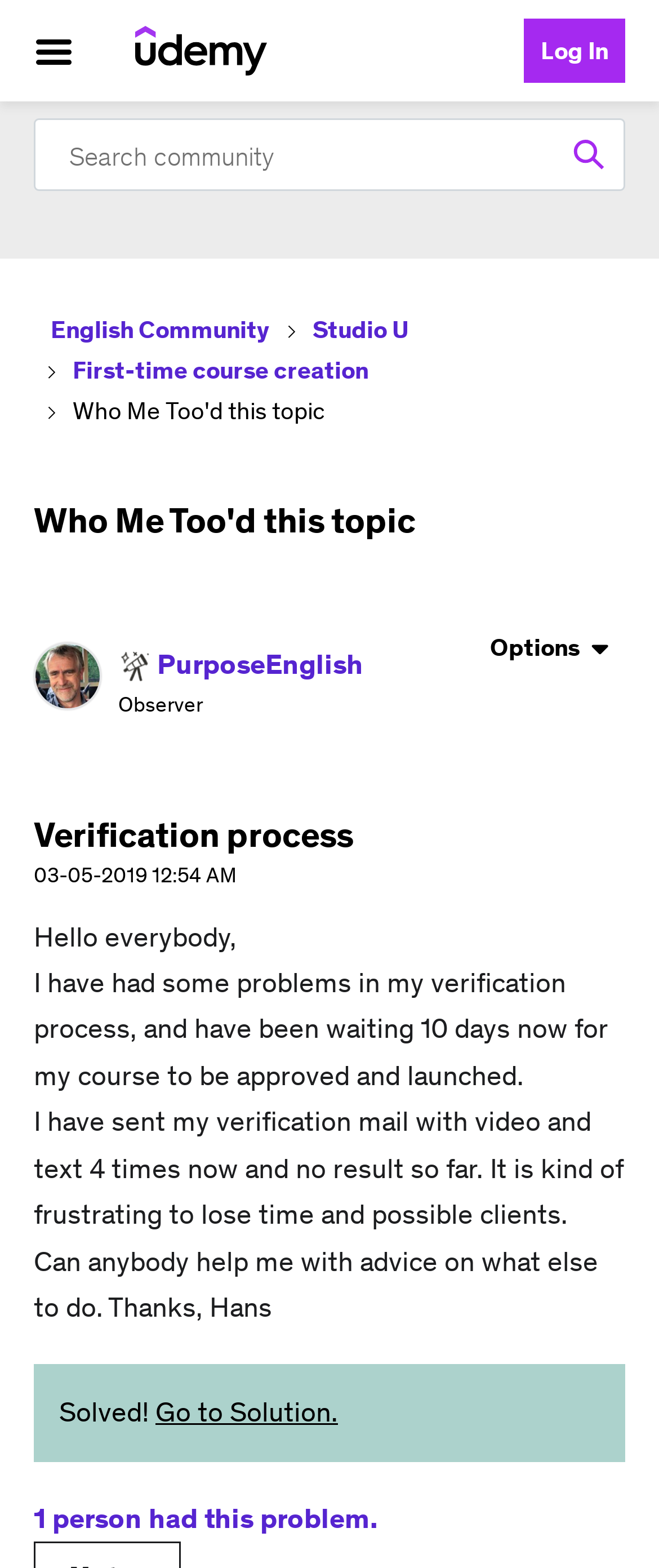Identify the bounding box coordinates necessary to click and complete the given instruction: "Go to Solution".

[0.236, 0.89, 0.513, 0.911]